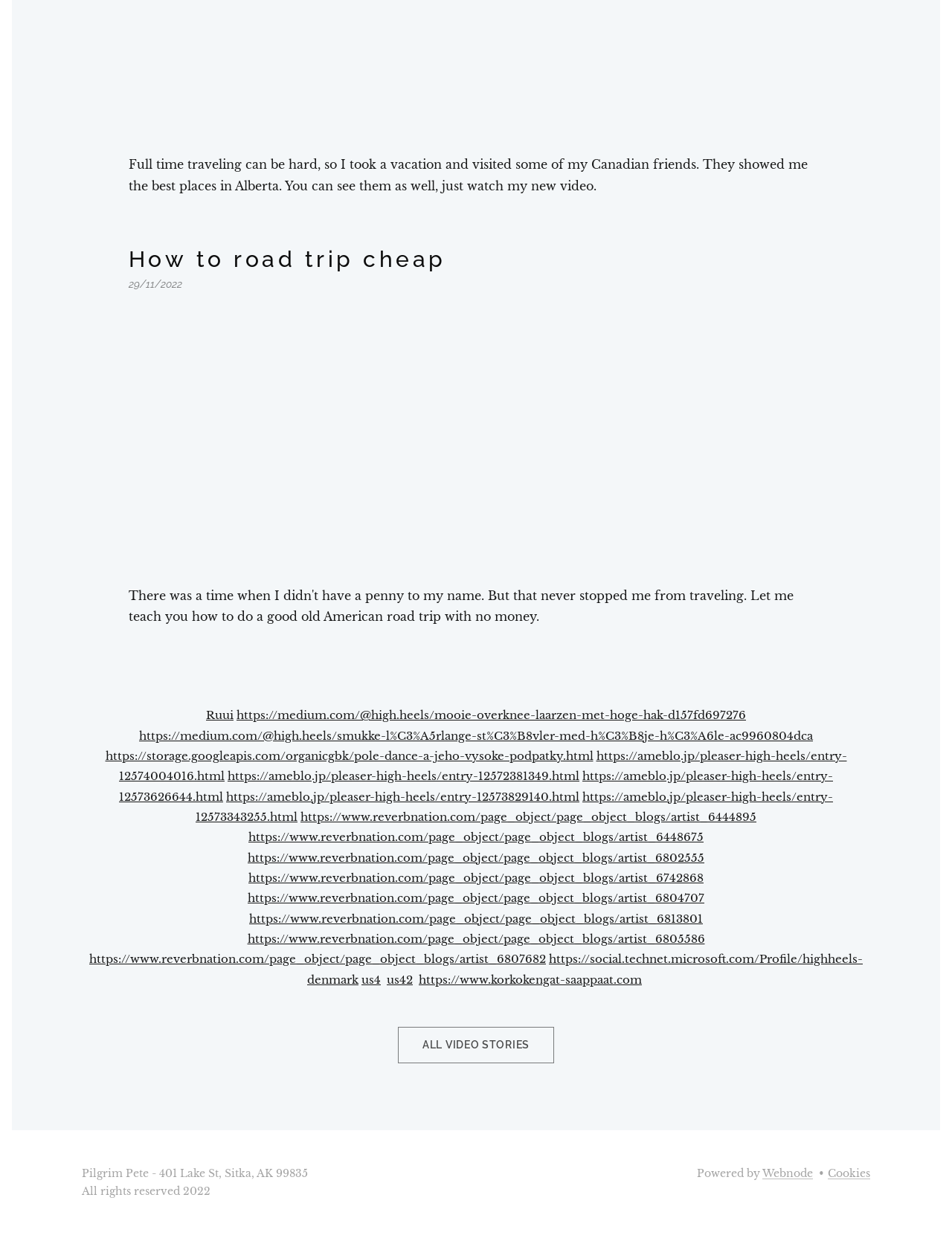What is the topic of the article mentioned in the webpage?
Please describe in detail the information shown in the image to answer the question.

I inferred the topic of the article as 'road trip' based on the heading 'How to road trip cheap' and the context of the webpage.